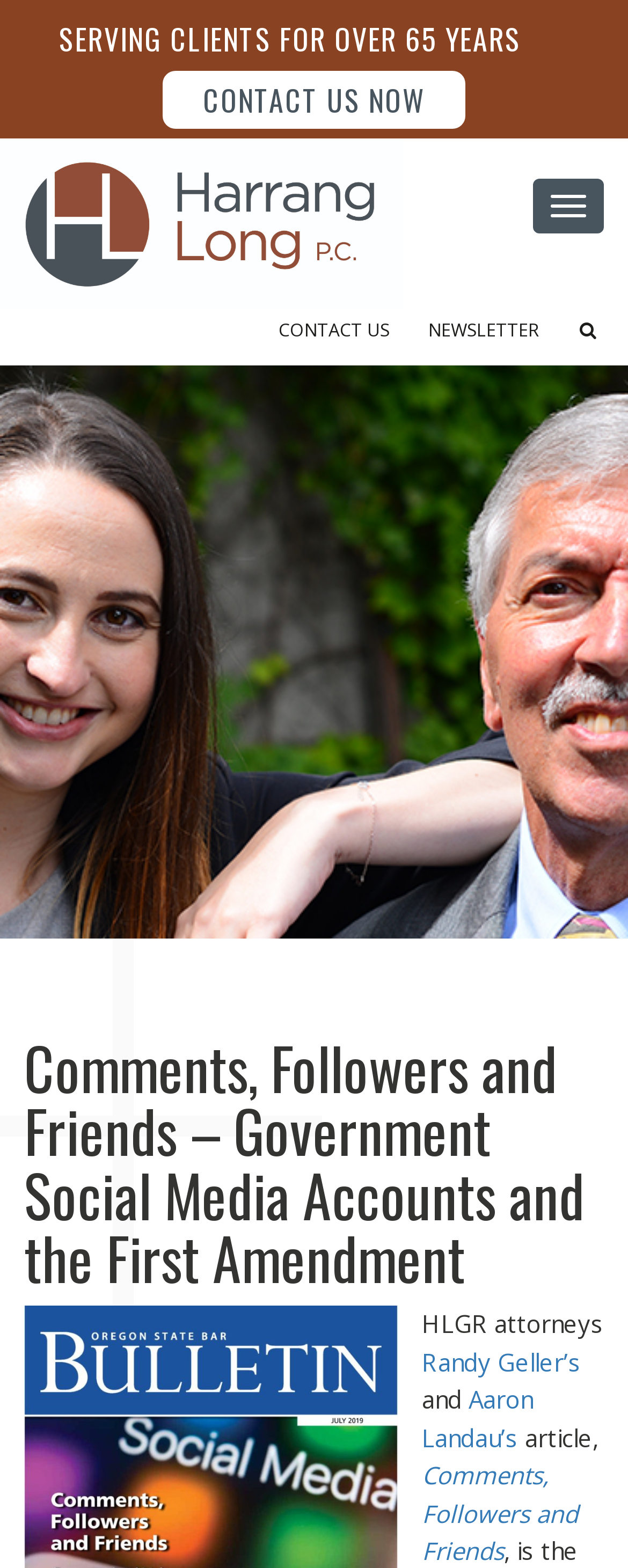Determine the main text heading of the webpage and provide its content.

Comments, Followers and Friends – Government Social Media Accounts and the First Amendment